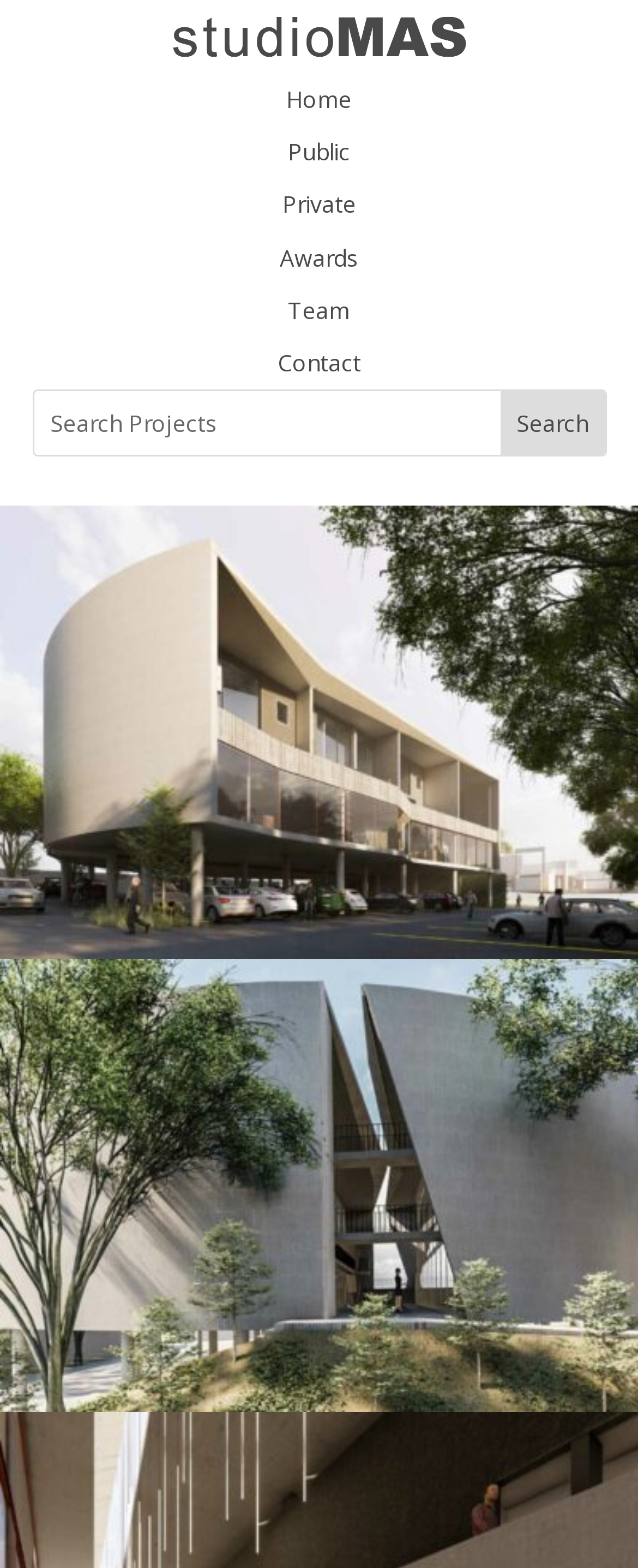Determine the bounding box for the UI element as described: "title="Courtyards-on-Oxford-1"". The coordinates should be represented as four float numbers between 0 and 1, formatted as [left, top, right, bottom].

[0.0, 0.596, 1.0, 0.615]